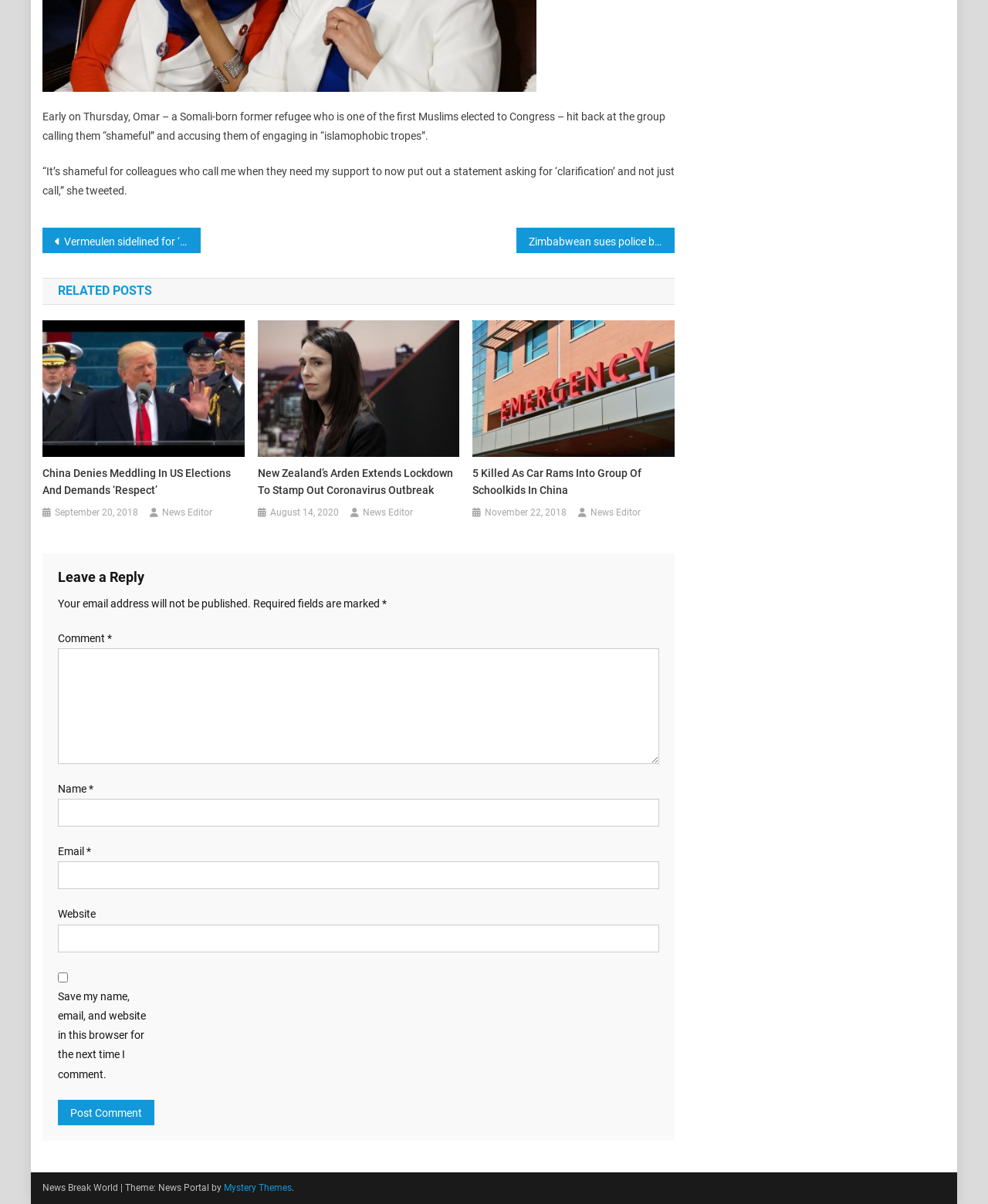What type of website is this?
Based on the visual, give a brief answer using one word or a short phrase.

News website